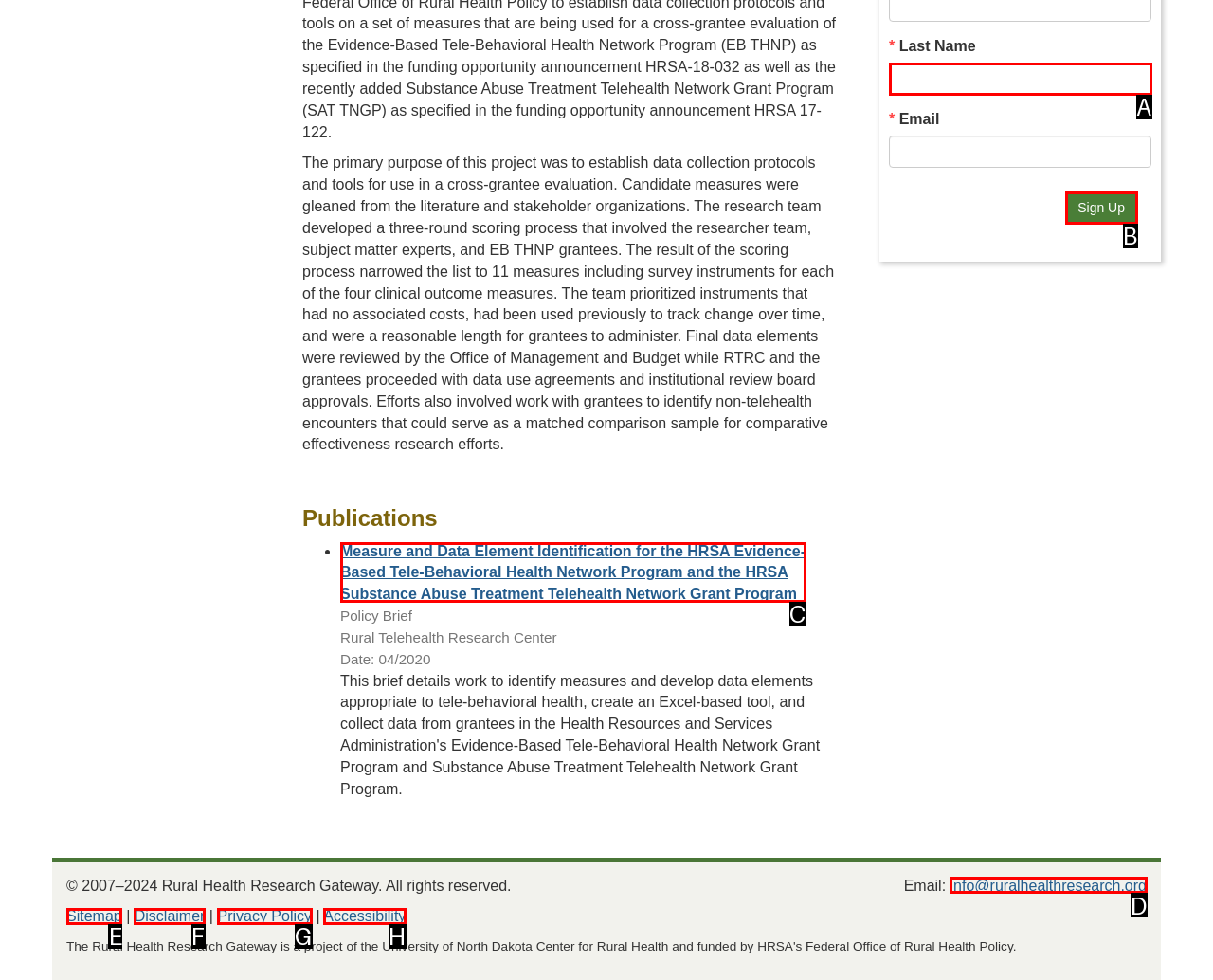Select the HTML element that best fits the description: Privacy Policy
Respond with the letter of the correct option from the choices given.

G